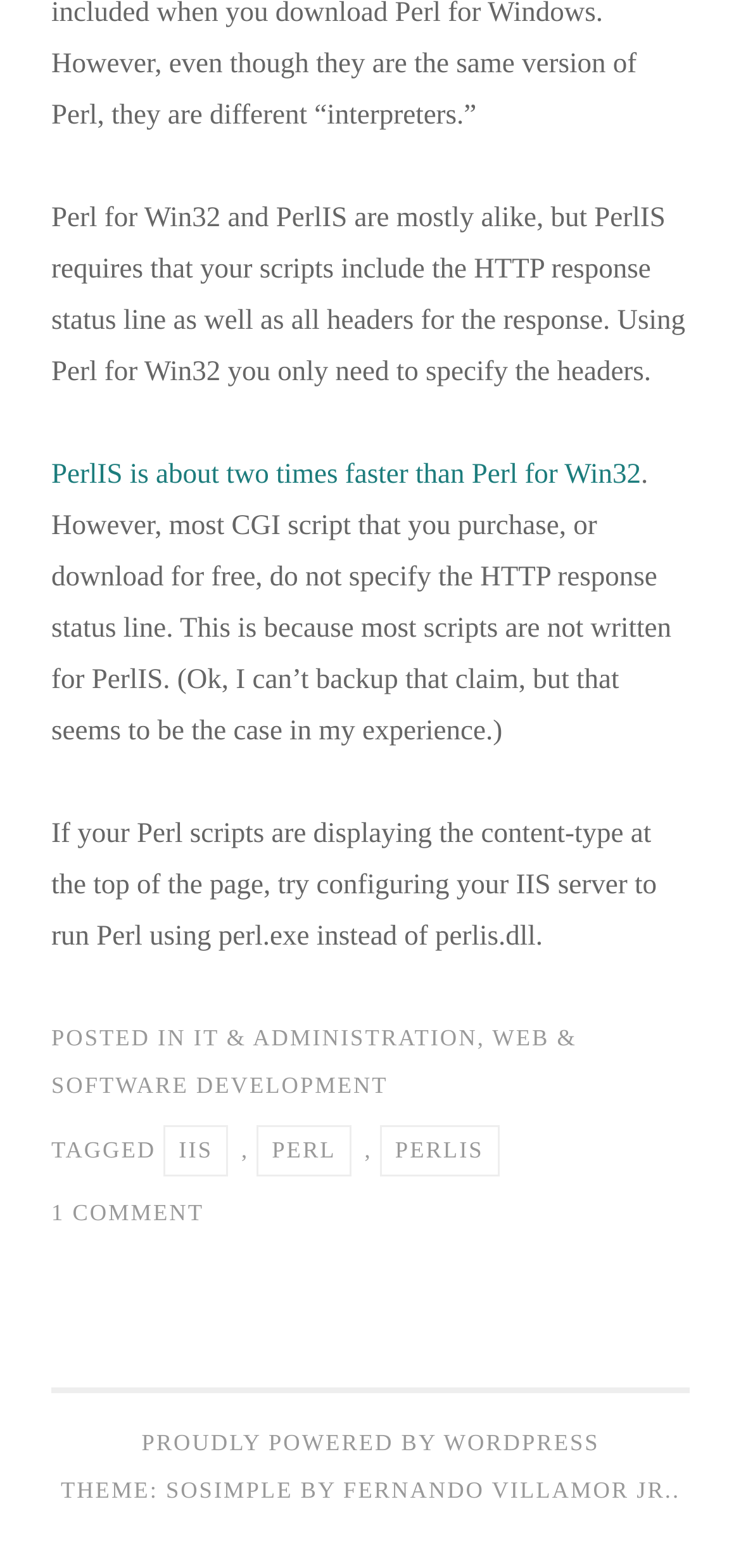Please determine the bounding box coordinates of the area that needs to be clicked to complete this task: 'Check comments on this post'. The coordinates must be four float numbers between 0 and 1, formatted as [left, top, right, bottom].

[0.069, 0.765, 0.275, 0.782]